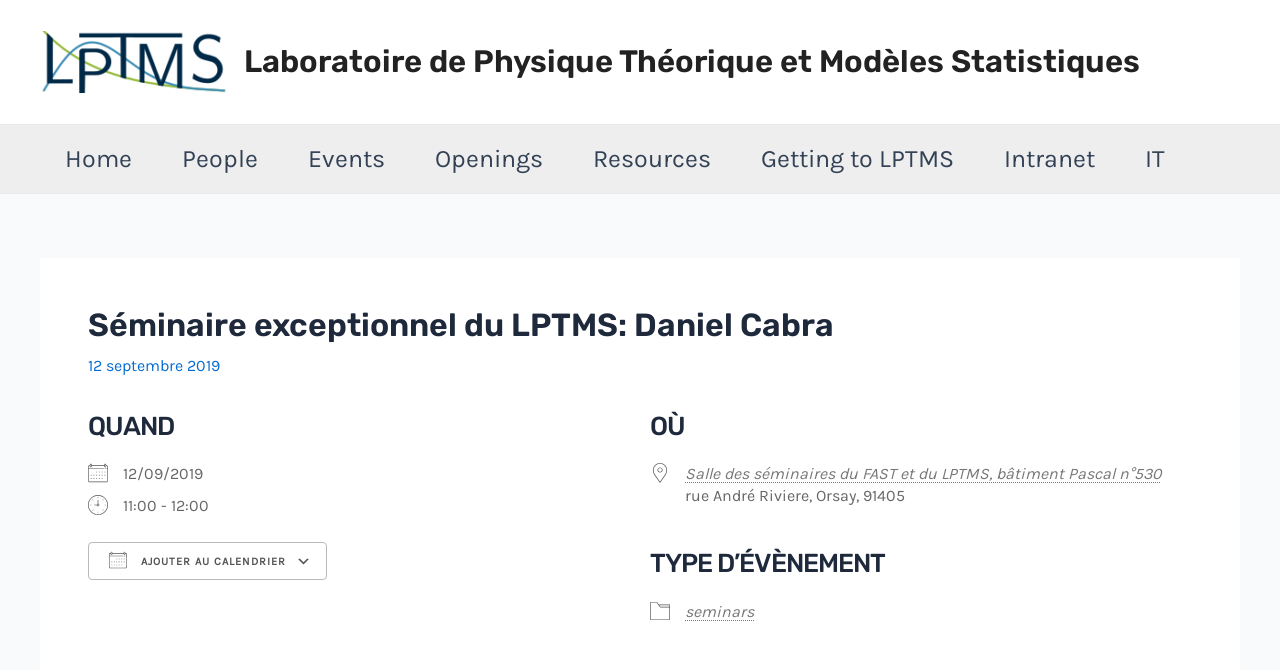Please specify the coordinates of the bounding box for the element that should be clicked to carry out this instruction: "click on Navigation du site". The coordinates must be four float numbers between 0 and 1, formatted as [left, top, right, bottom].

[0.031, 0.187, 0.93, 0.288]